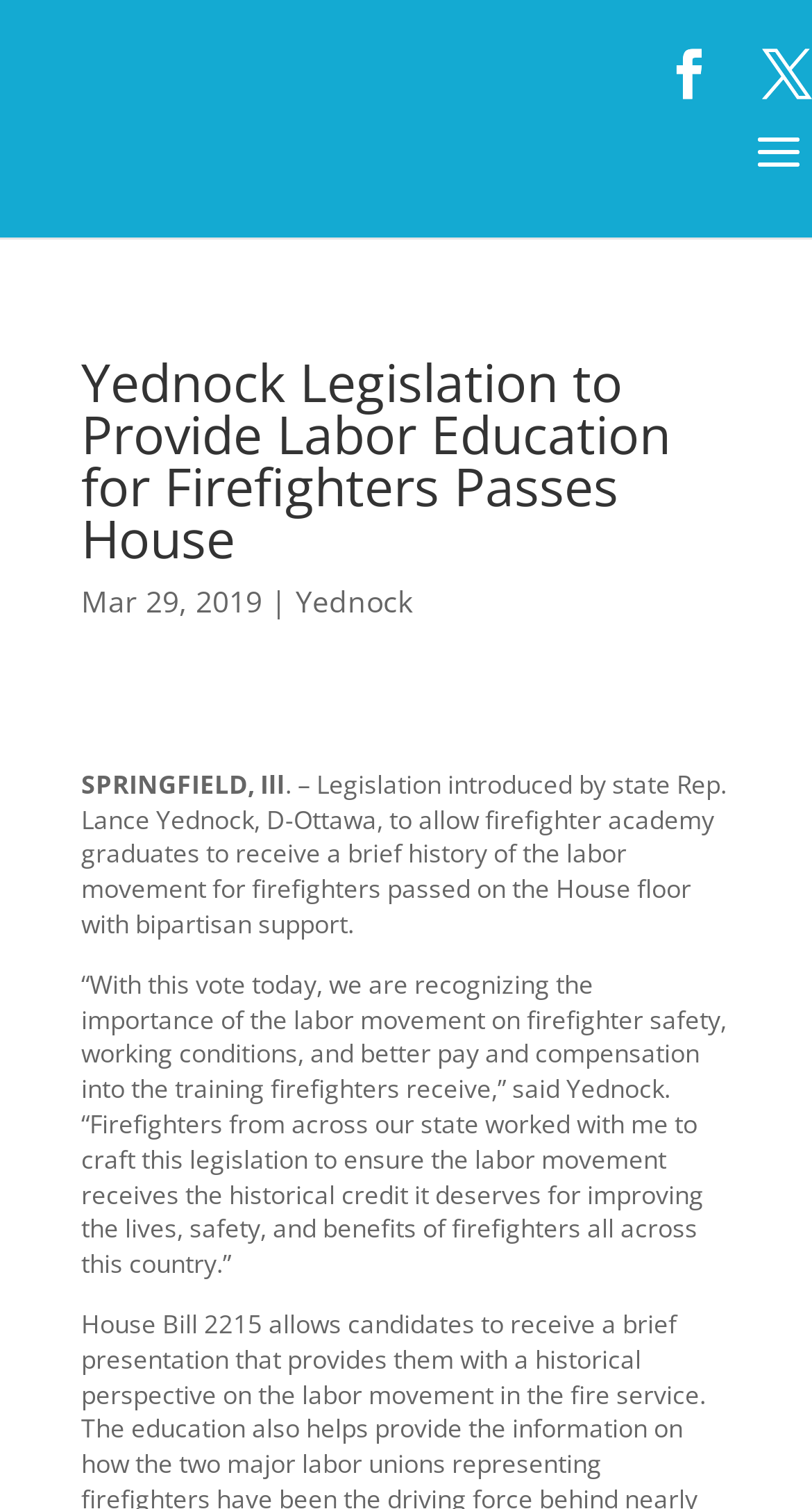Please locate and retrieve the main header text of the webpage.

Yednock Legislation to Provide Labor Education for Firefighters Passes House